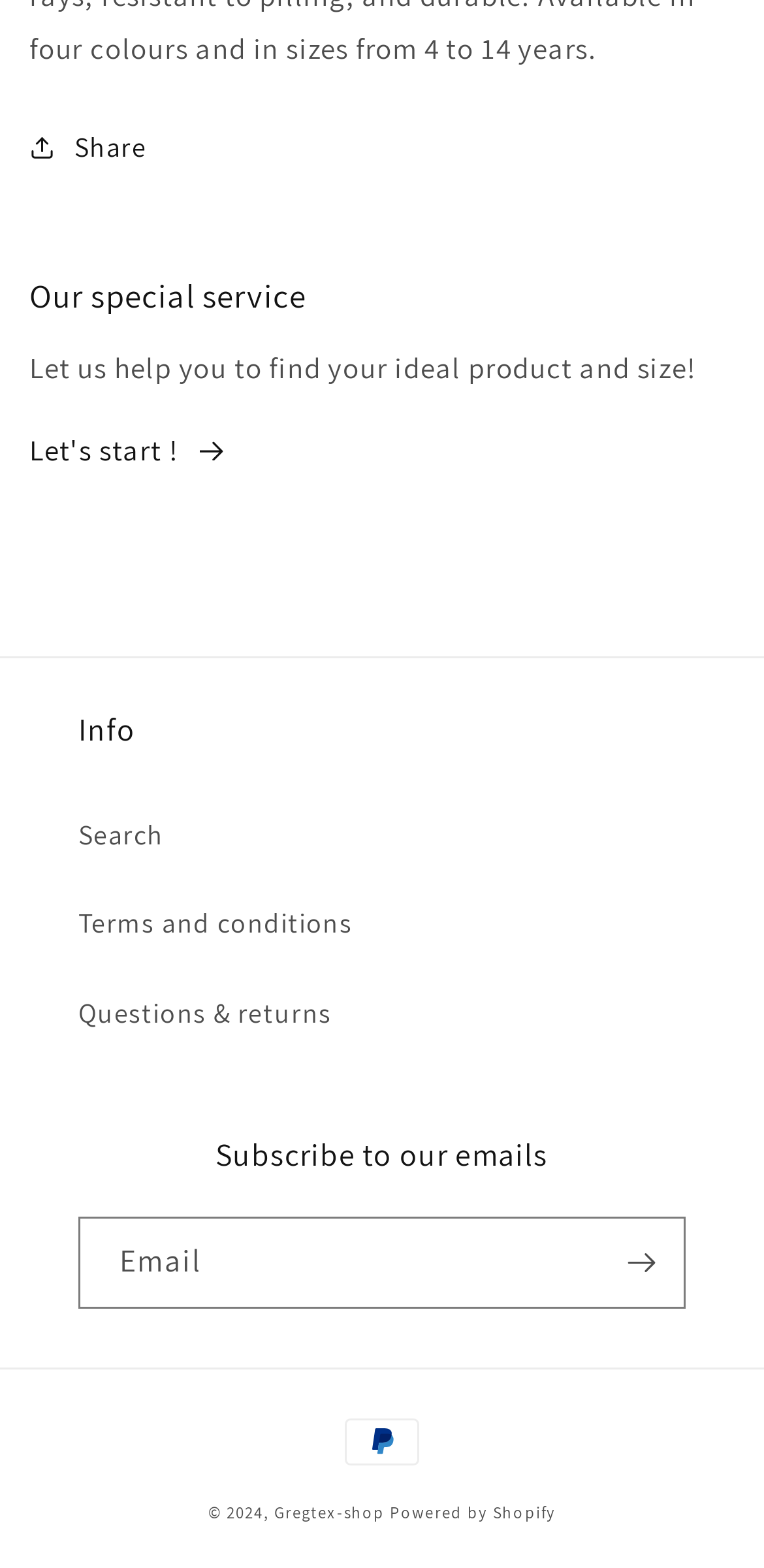Determine the bounding box coordinates for the region that must be clicked to execute the following instruction: "Subscribe to the newsletter".

[0.782, 0.775, 0.895, 0.834]